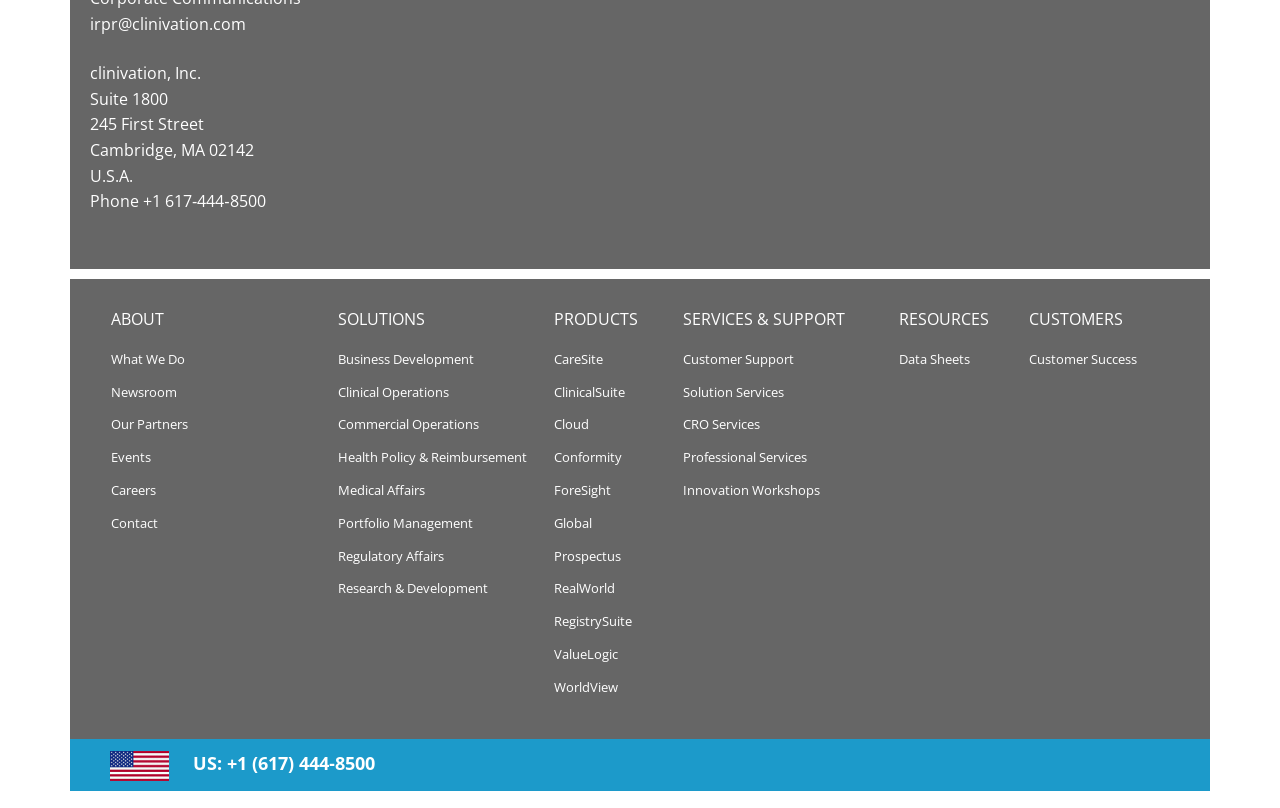Please find the bounding box coordinates (top-left x, top-left y, bottom-right x, bottom-right y) in the screenshot for the UI element described as follows: Research & Development

[0.264, 0.717, 0.381, 0.739]